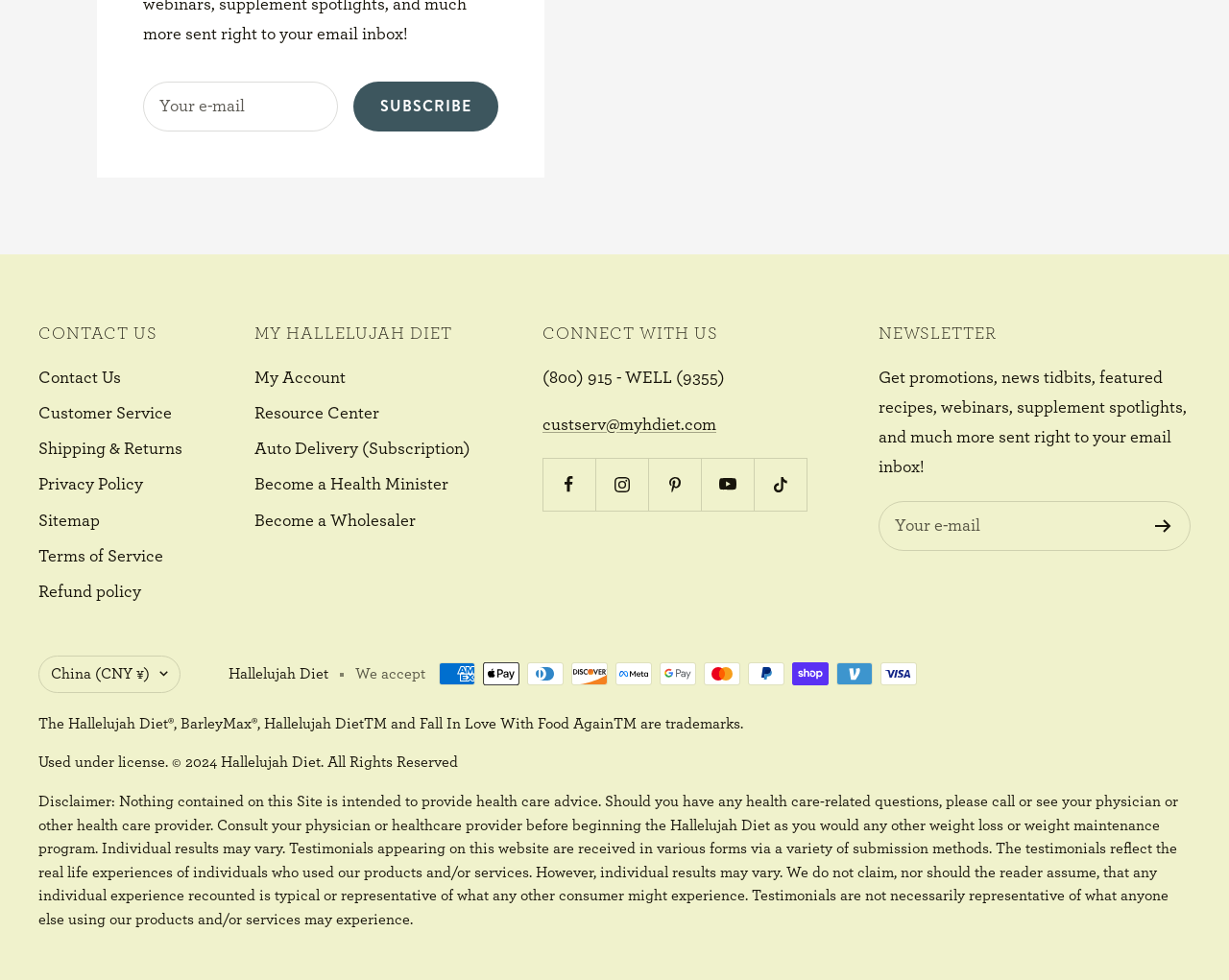What types of payment are accepted on this website?
Using the image, give a concise answer in the form of a single word or short phrase.

Multiple